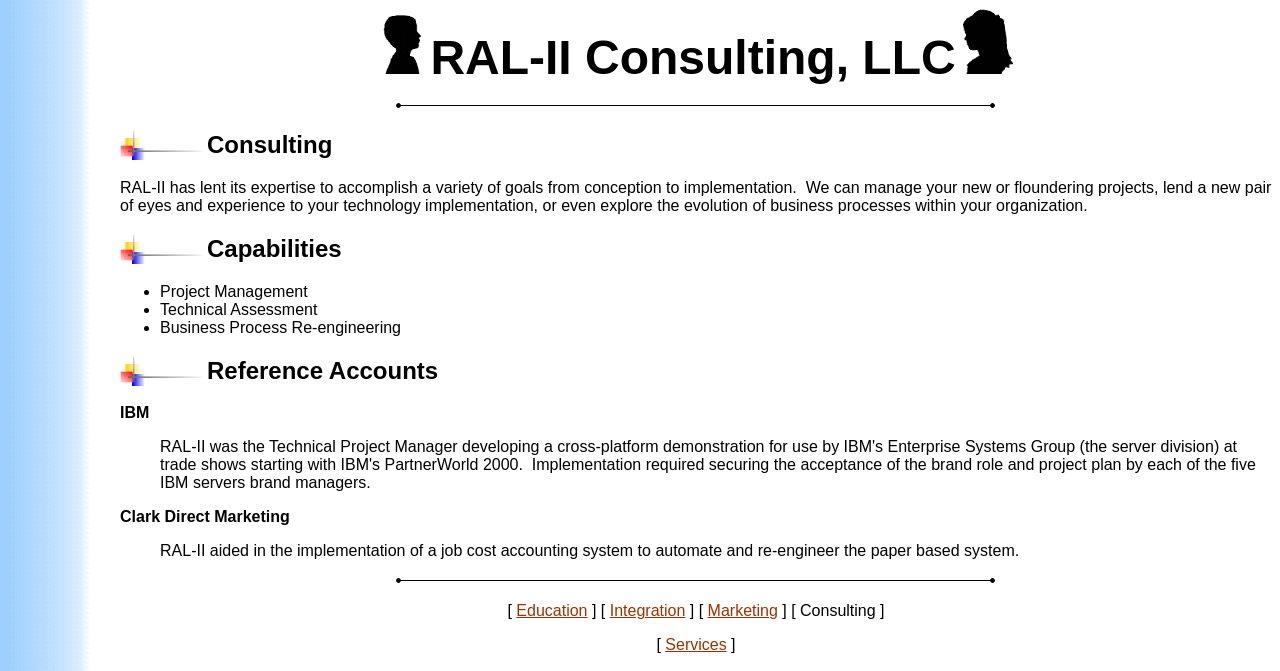Give a concise answer using one word or a phrase to the following question:
What services does RAL-II Consulting provide?

Consulting, Integration, Services